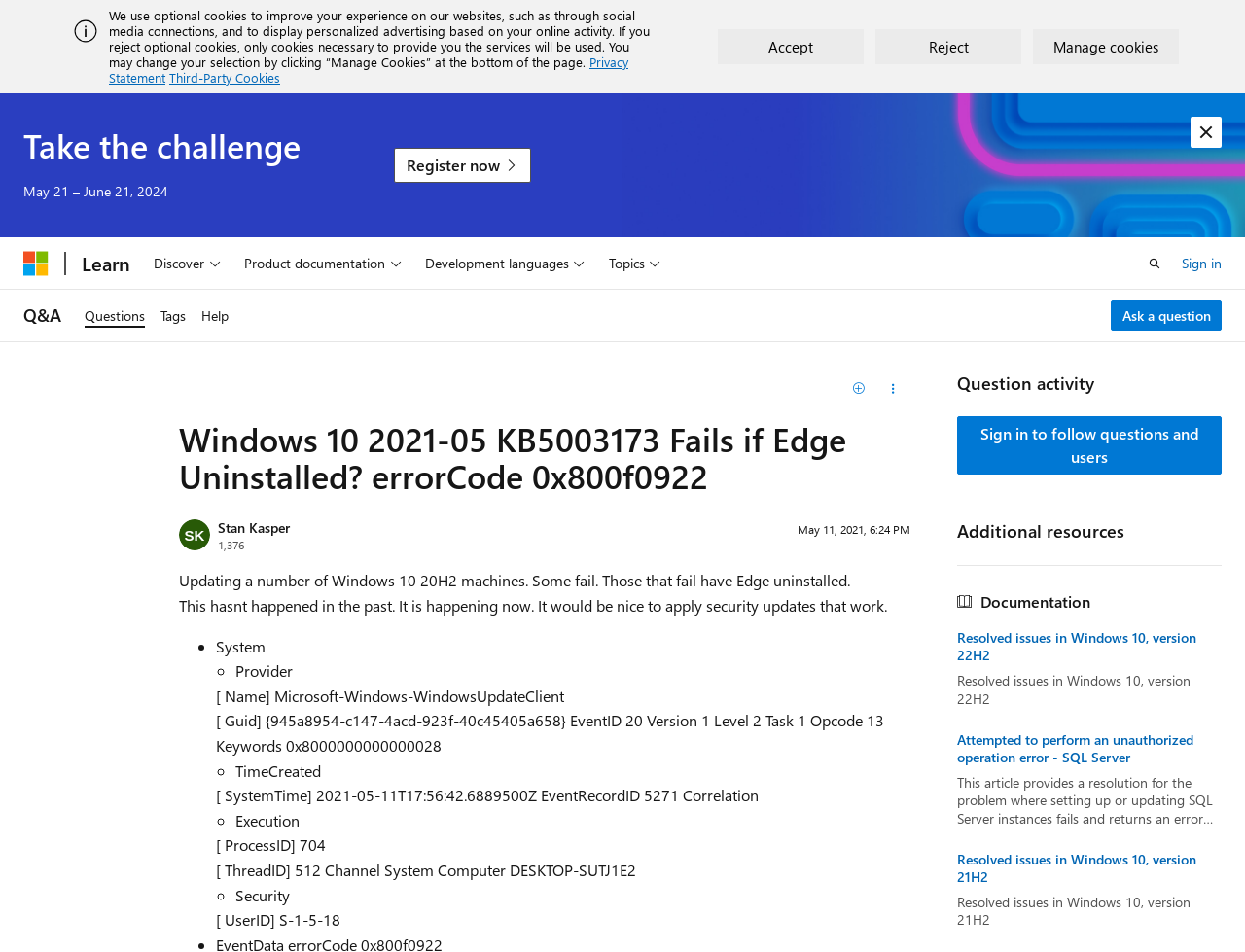Please give a succinct answer using a single word or phrase:
What is the type of update that failed?

Security update